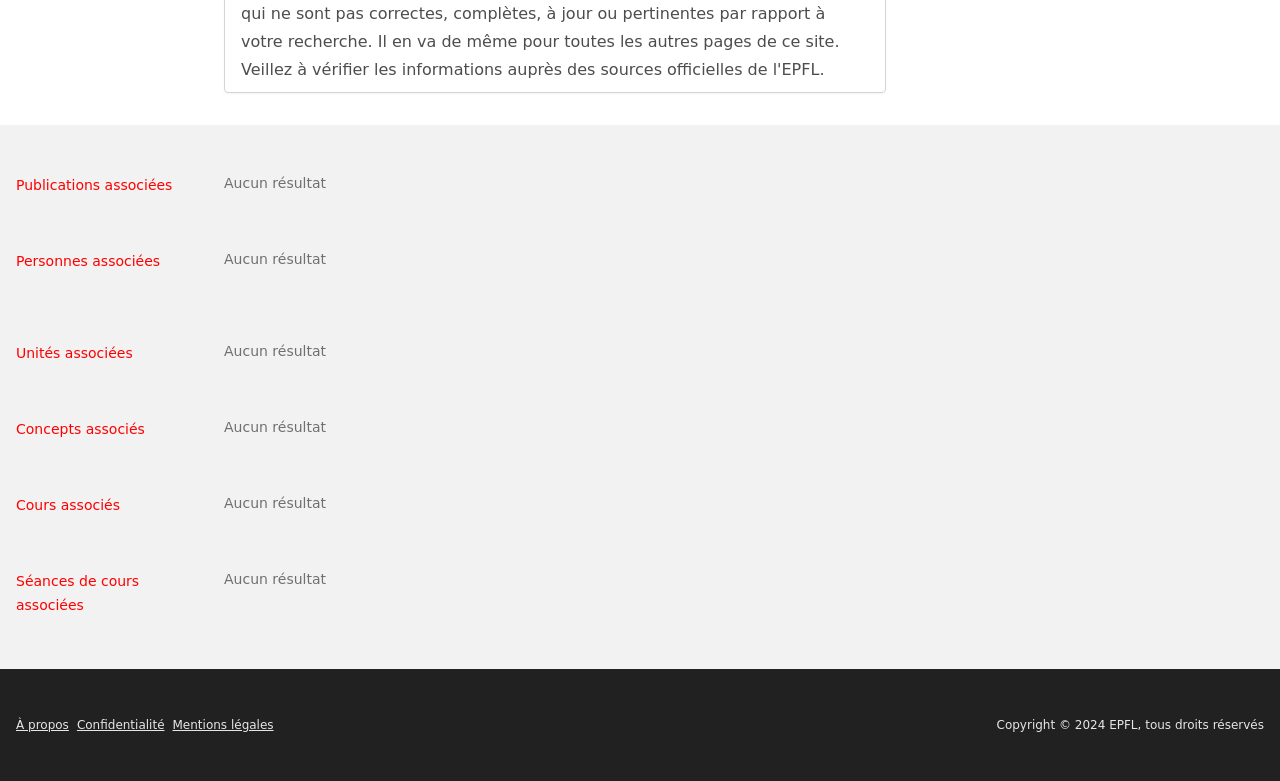Locate the bounding box of the user interface element based on this description: "Confidentialité".

[0.06, 0.919, 0.129, 0.937]